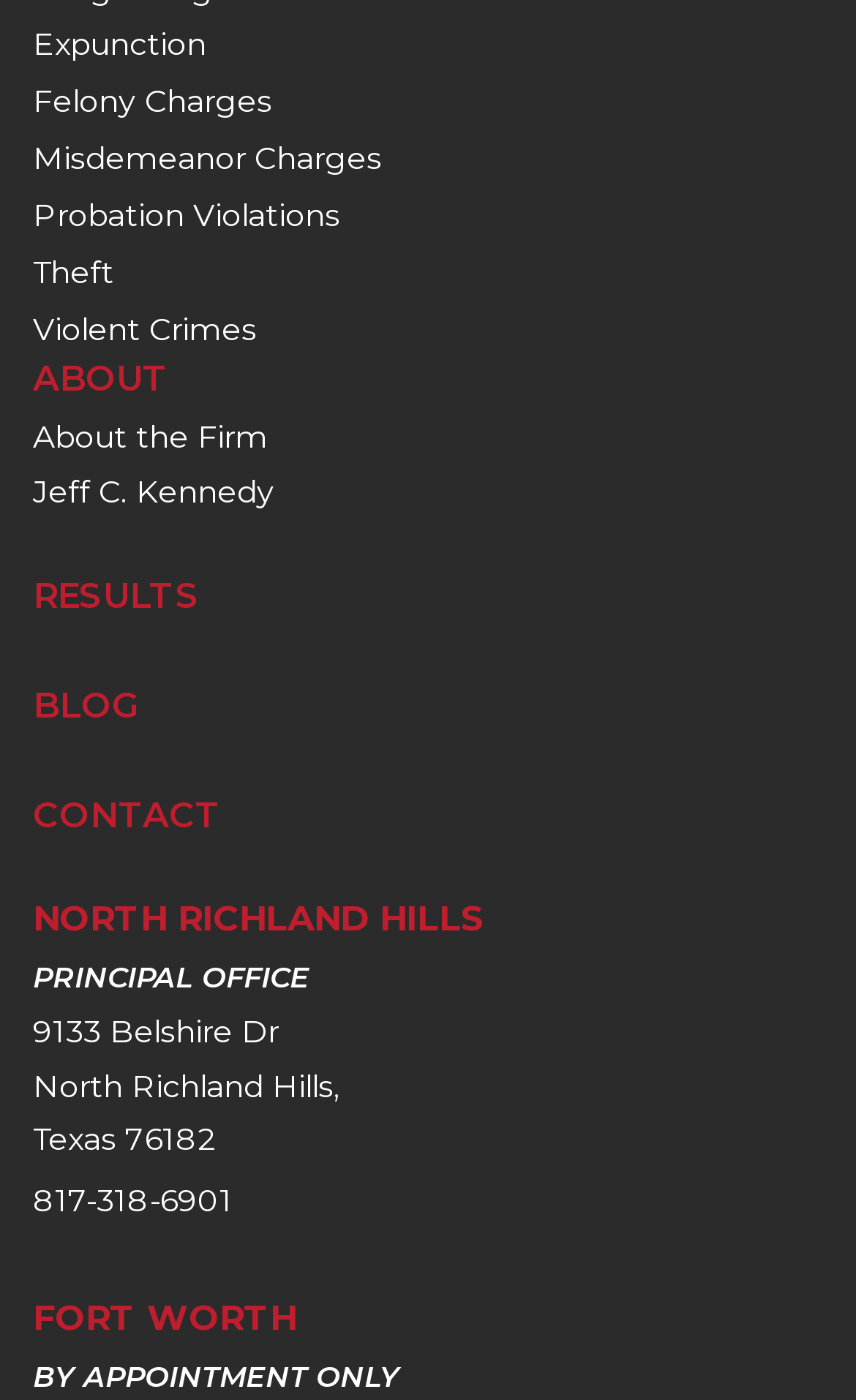Show me the bounding box coordinates of the clickable region to achieve the task as per the instruction: "Click on 'Expunction'".

[0.038, 0.018, 0.241, 0.046]